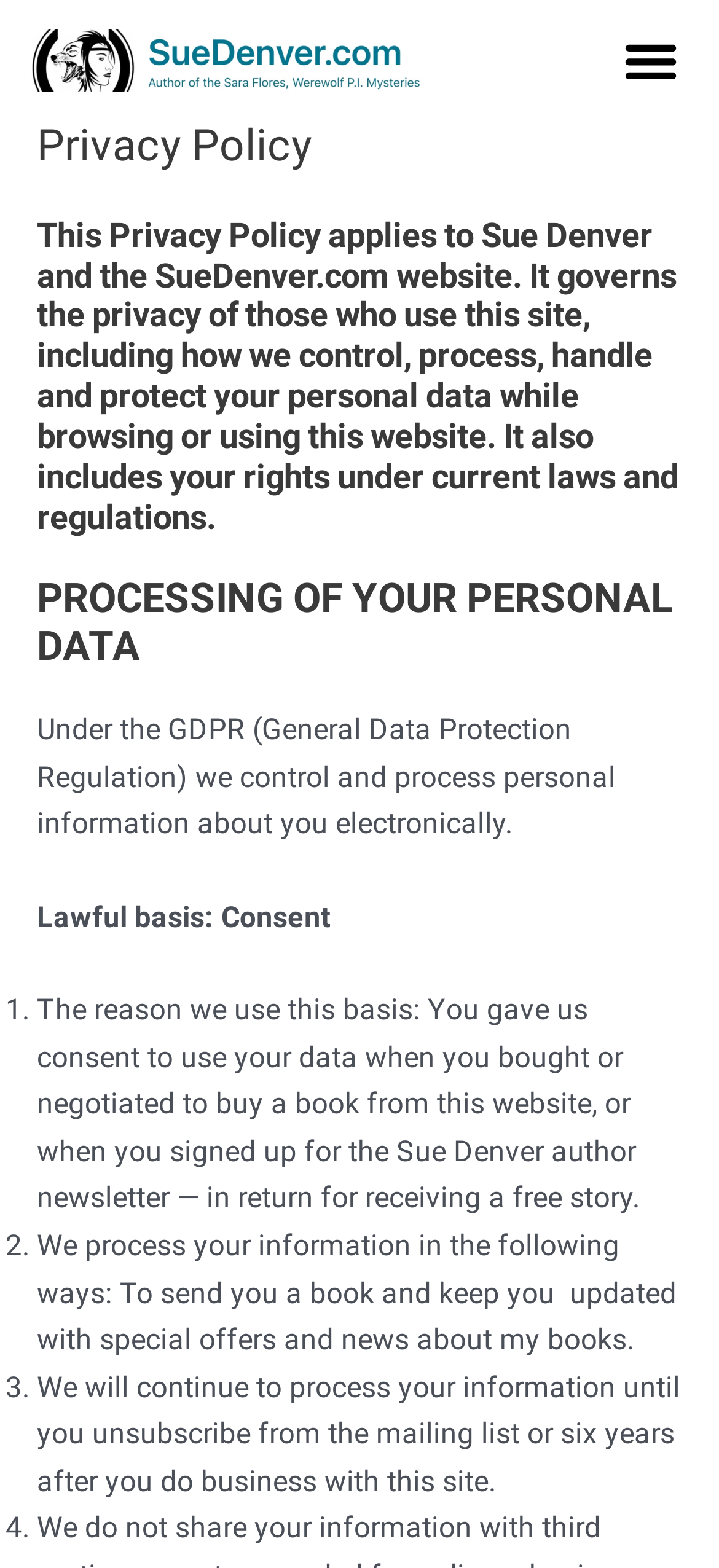Provide a thorough description of this webpage.

The webpage is about the Privacy Policy of SueDenver.com. At the top left, there is a link. On the top right, there is a button labeled "Menu Toggle". Below the button, there is a header section that spans almost the entire width of the page. The header section contains three headings. The first heading is "Privacy Policy", followed by a longer heading that explains the purpose of the privacy policy. The third heading is "PROCESSING OF YOUR PERSONAL DATA".

Below the header section, there is a block of text that explains how personal data is processed under the GDPR. This block of text is divided into sections, each marked with a numbered list marker (1., 2., 3., 4.). The first section explains the lawful basis for processing personal data, which is consent. The second section explains how the data is used, including sending books and updates about special offers and news. The third section explains how long the data will be processed, until the user unsubscribes or six years after doing business with the site.